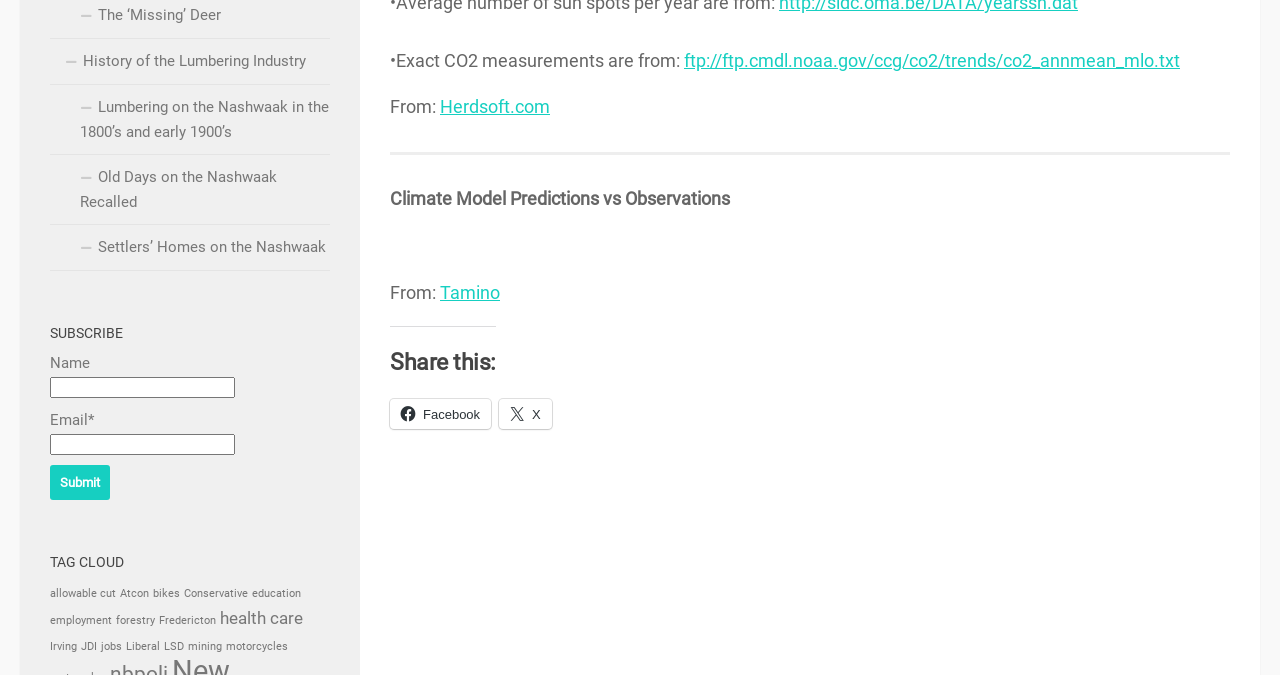Pinpoint the bounding box coordinates of the clickable element needed to complete the instruction: "Click on the 'Submit' button". The coordinates should be provided as four float numbers between 0 and 1: [left, top, right, bottom].

[0.039, 0.689, 0.086, 0.741]